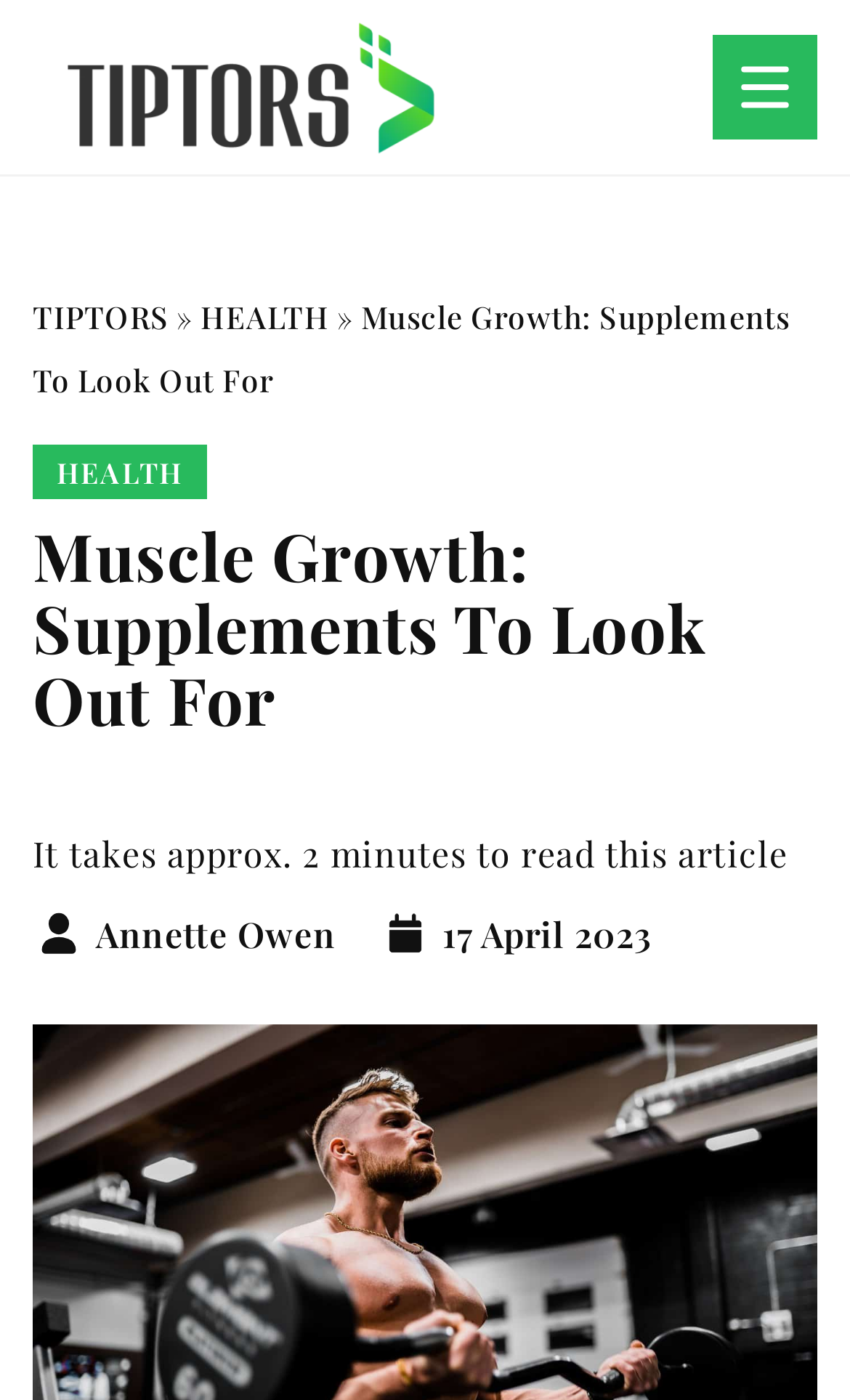What category is the article under?
Answer with a single word or phrase by referring to the visual content.

HEALTH